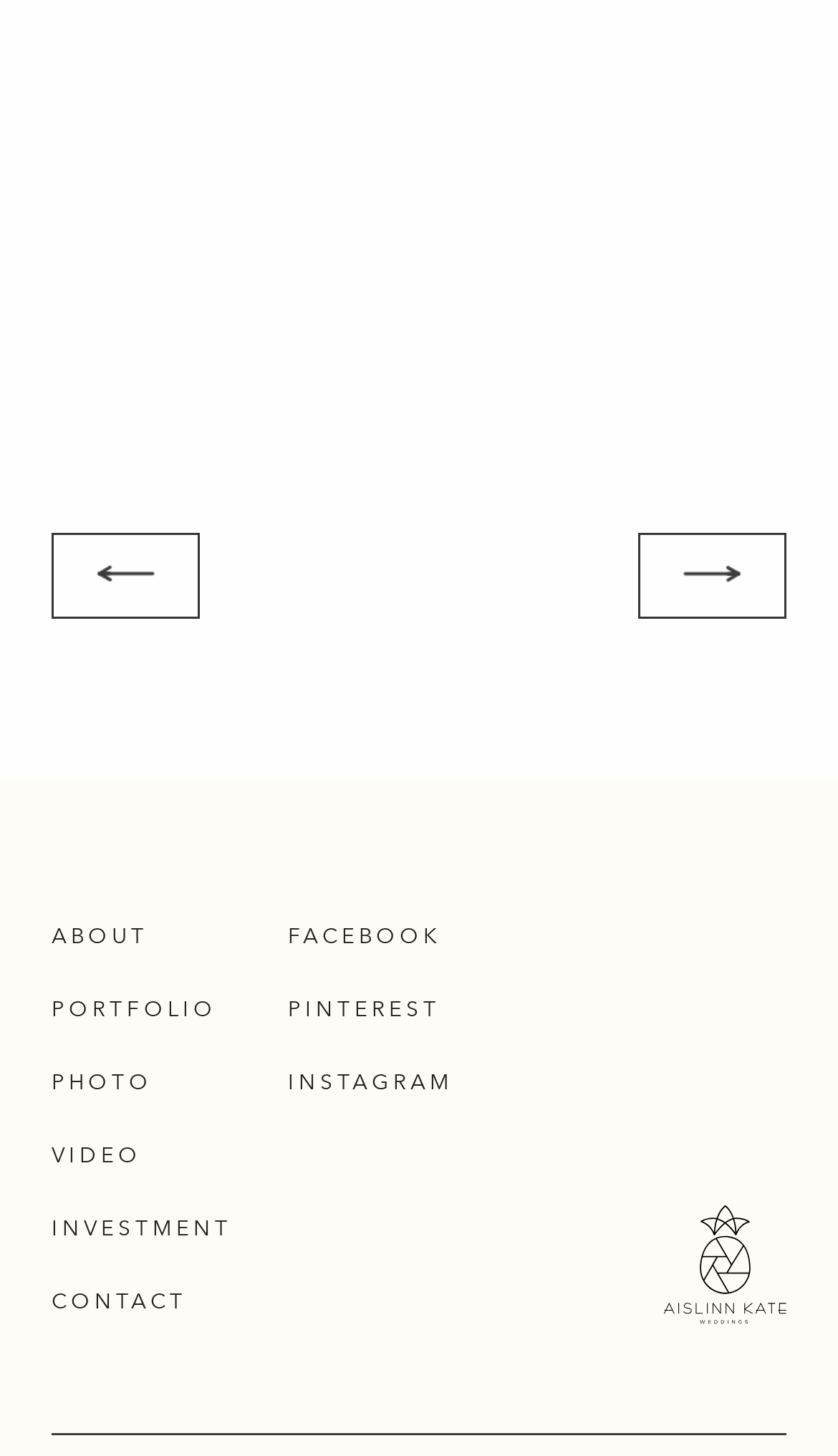Show the bounding box coordinates of the element that should be clicked to complete the task: "visit facebook page".

[0.344, 0.635, 0.526, 0.65]